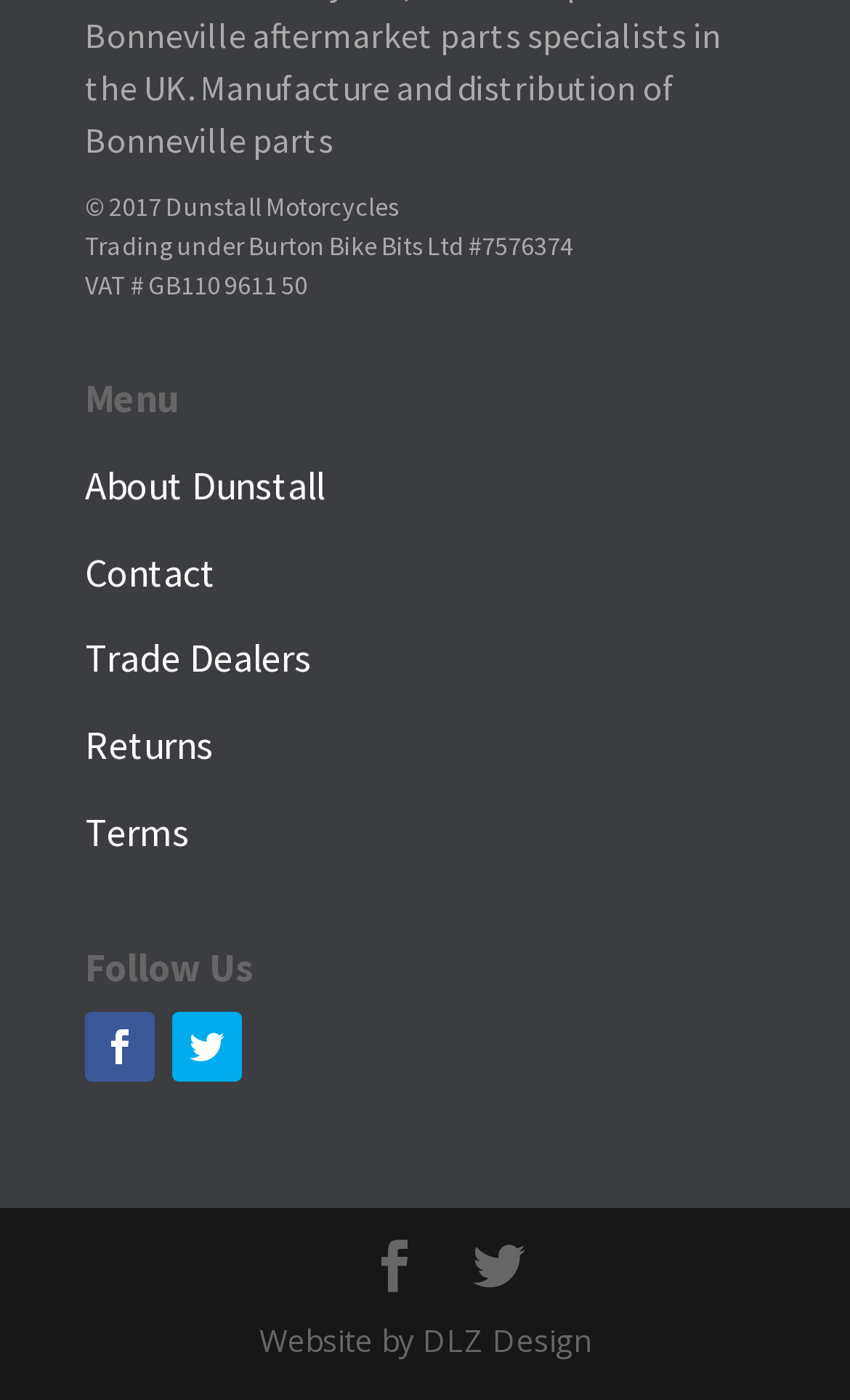What is the VAT number of the company?
Please analyze the image and answer the question with as much detail as possible.

The VAT number of the company is mentioned in the StaticText element 'VAT # GB110 9611 50' at the top of the webpage, providing information about the company's tax registration.